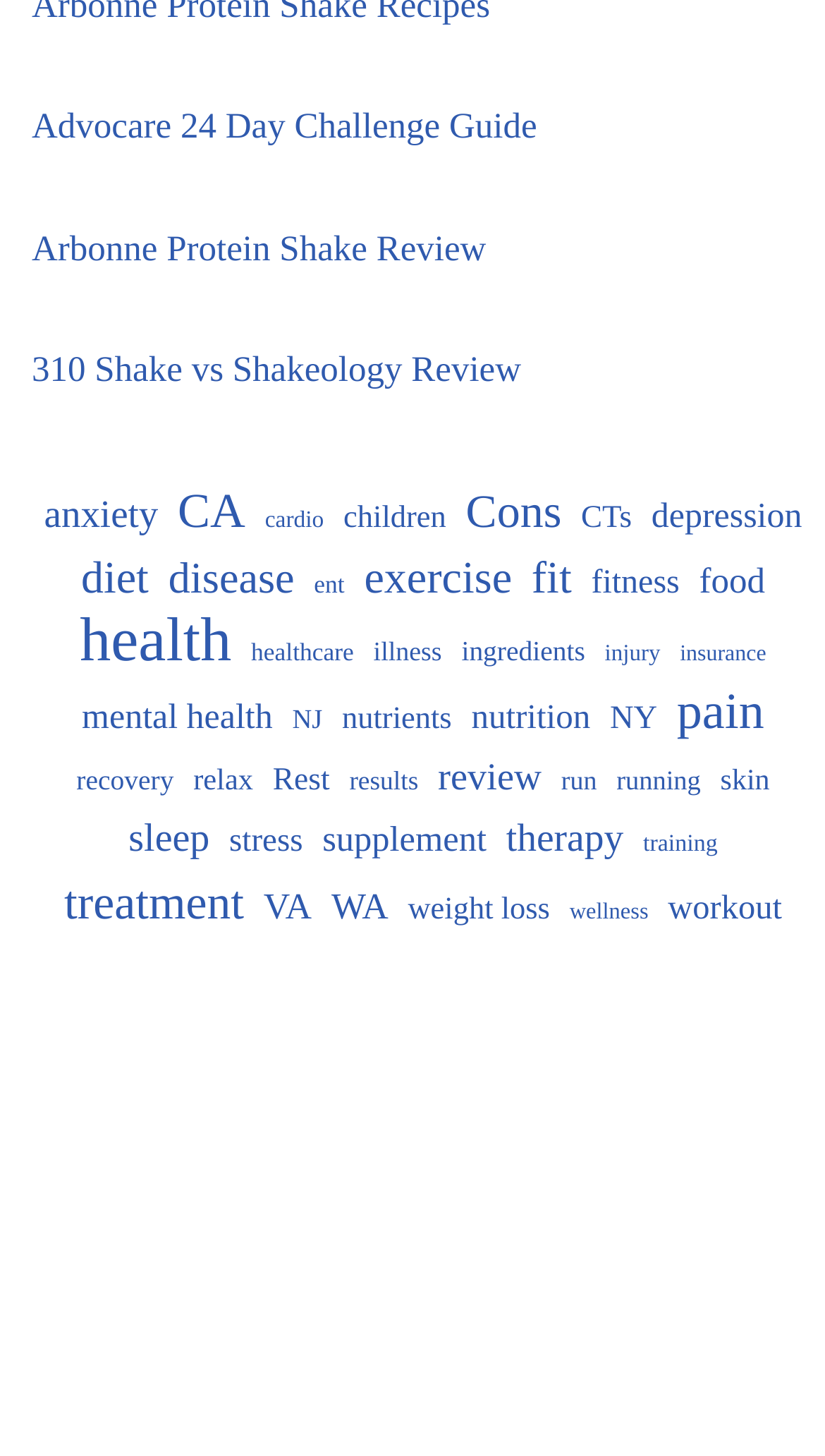Locate the bounding box coordinates of the area to click to fulfill this instruction: "Explore the 'health' category". The bounding box should be presented as four float numbers between 0 and 1, in the order [left, top, right, bottom].

[0.097, 0.422, 0.281, 0.462]